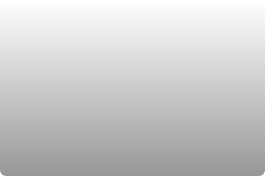Who is the target audience of the article?
Please provide a detailed and comprehensive answer to the question.

The caption suggests that the article is catering to audiophiles and those interested in high-fidelity sound, implying that the target audience of the article are individuals who are passionate about high-quality audio and are interested in learning more about premium audio devices.